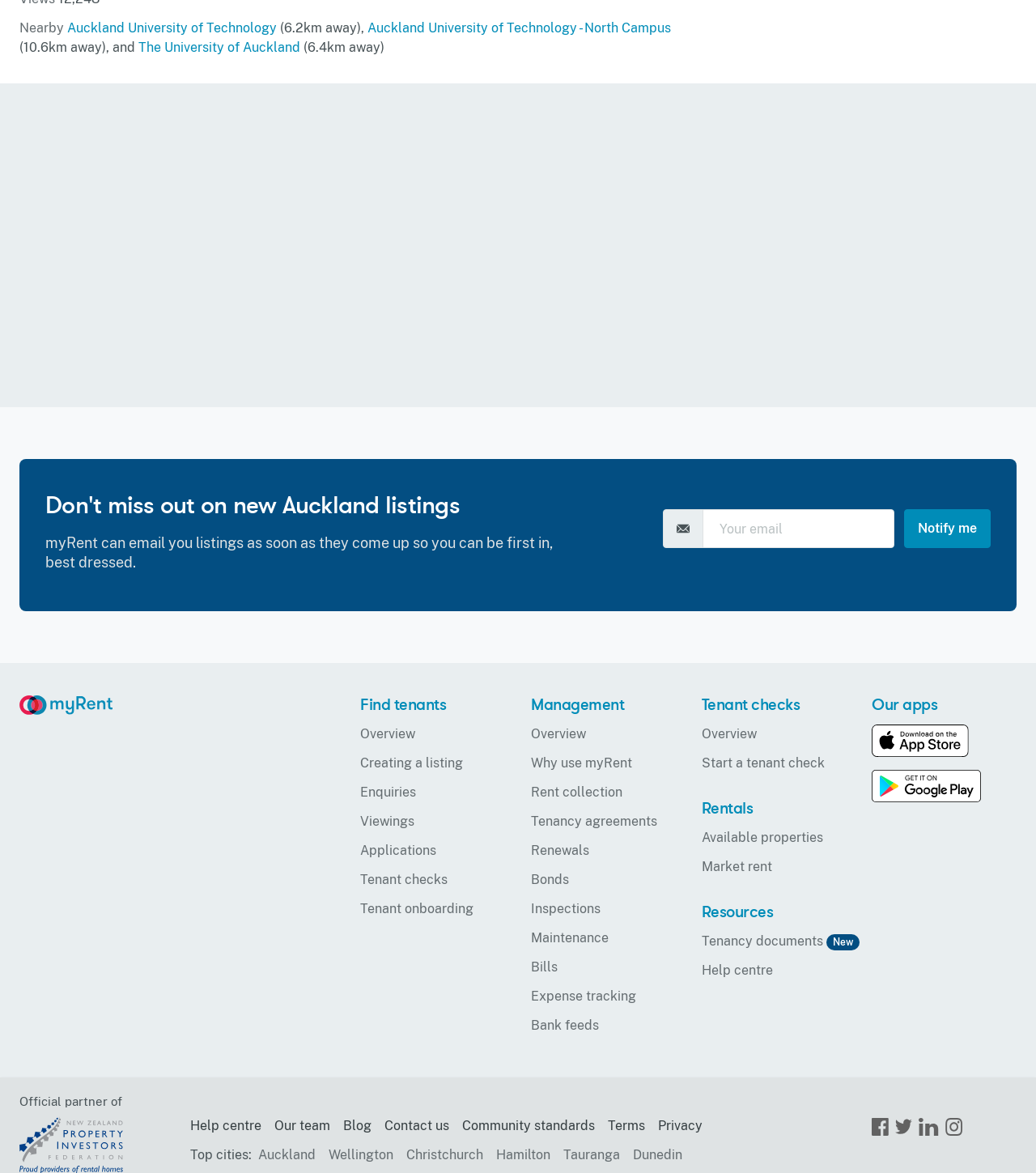Specify the bounding box coordinates of the area to click in order to follow the given instruction: "Click on the 'Find tenants' link."

[0.348, 0.591, 0.431, 0.61]